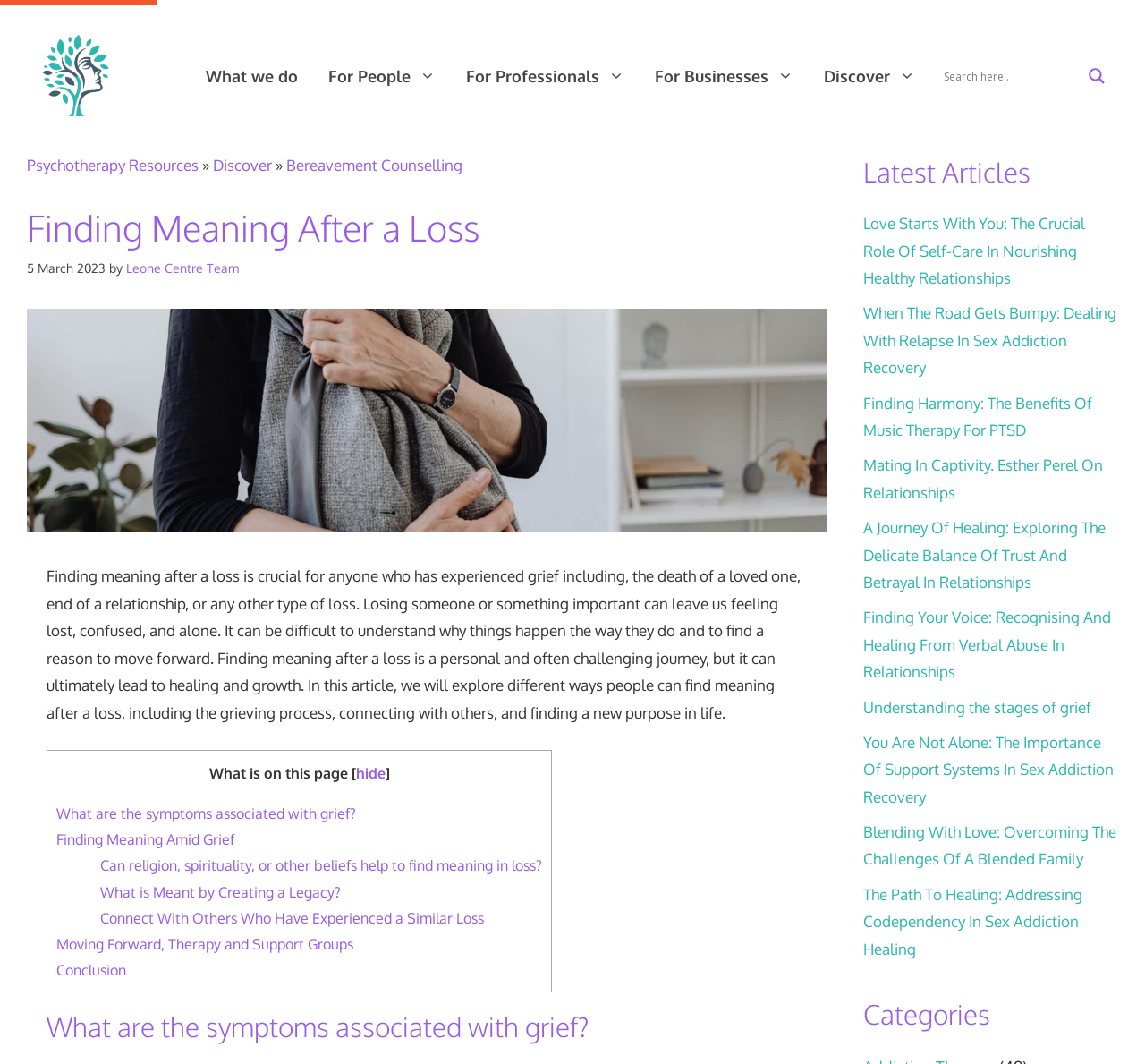Could you provide the bounding box coordinates for the portion of the screen to click to complete this instruction: "Discover what Psychotherapy Resources offers"?

[0.166, 0.055, 0.273, 0.088]